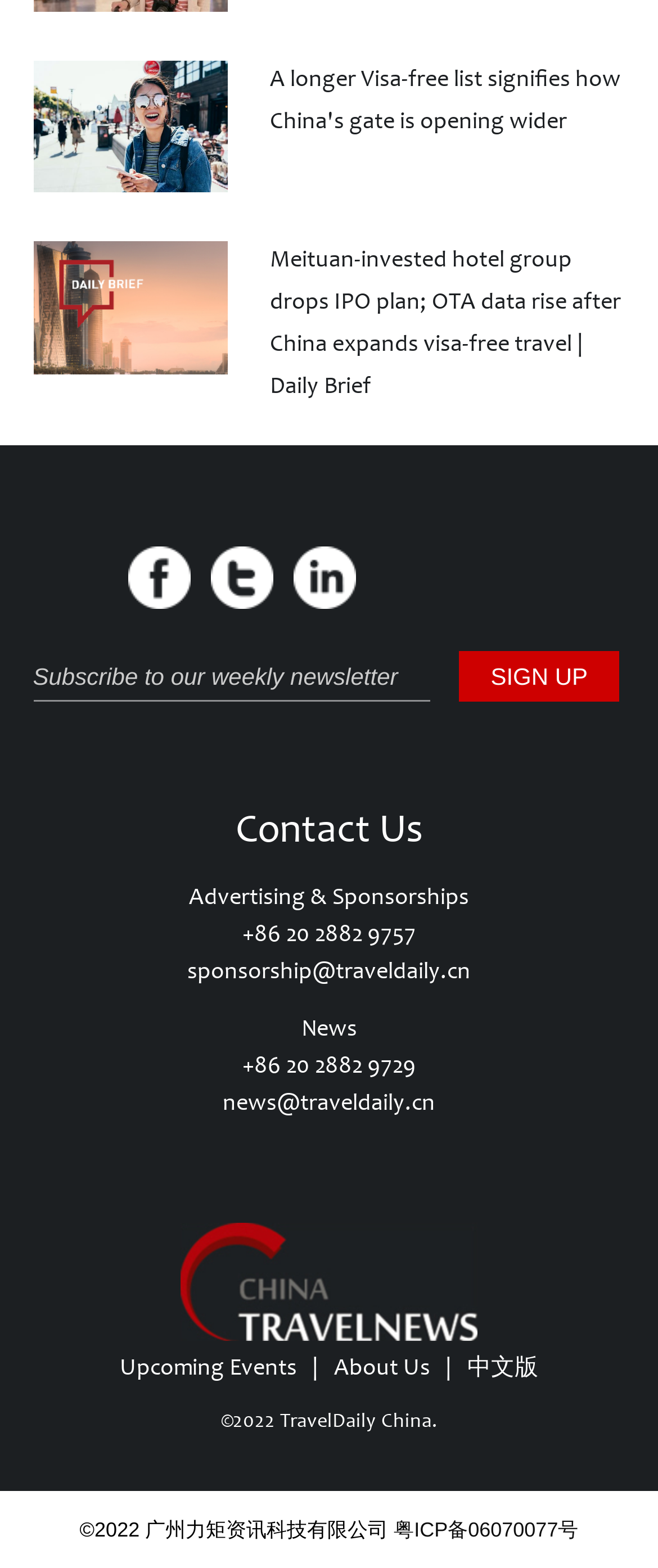Please provide the bounding box coordinates for the element that needs to be clicked to perform the following instruction: "Click the link to read about China's visa-free travel". The coordinates should be given as four float numbers between 0 and 1, i.e., [left, top, right, bottom].

[0.05, 0.038, 0.347, 0.123]